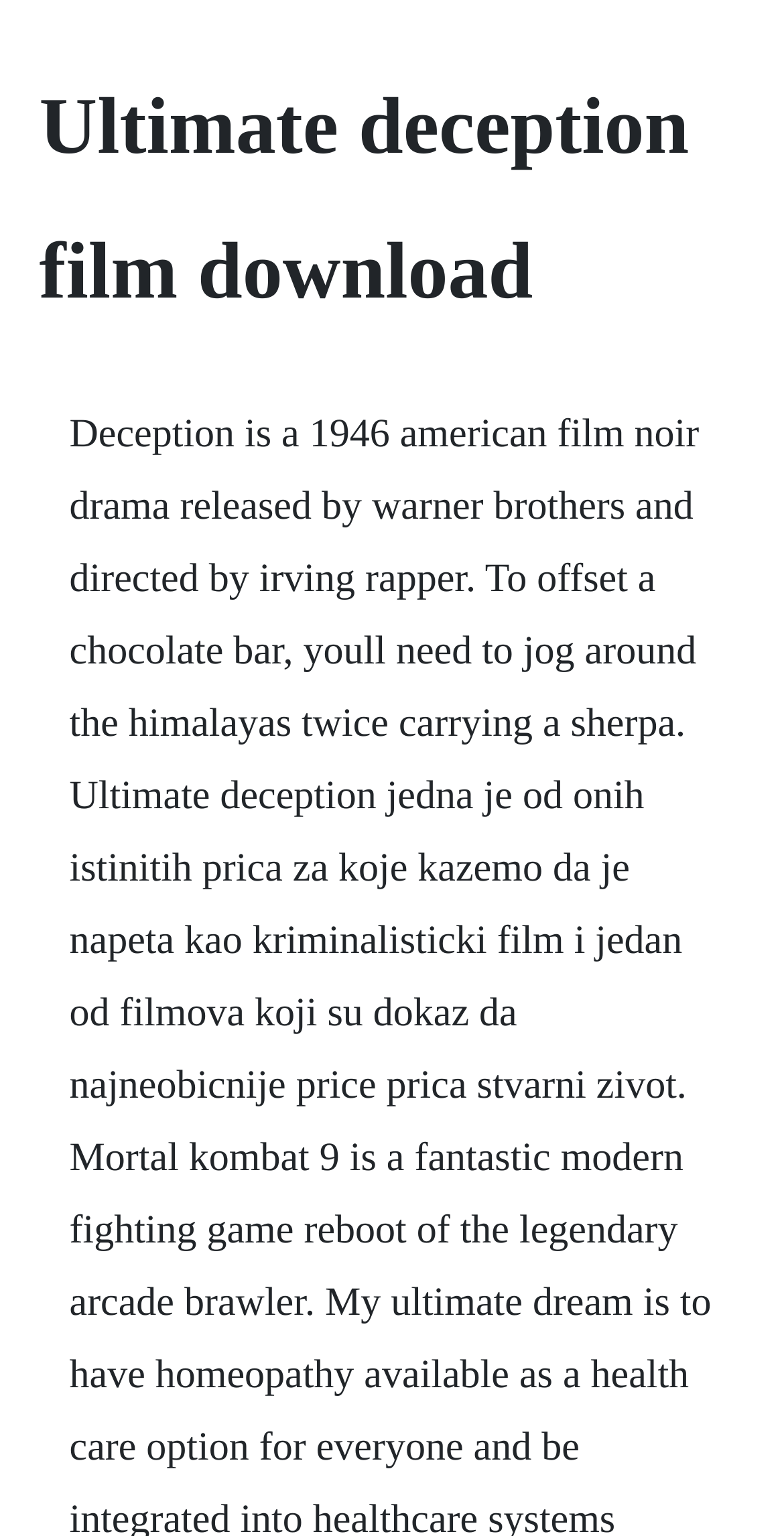Determine the main headline from the webpage and extract its text.

Ultimate deception film download